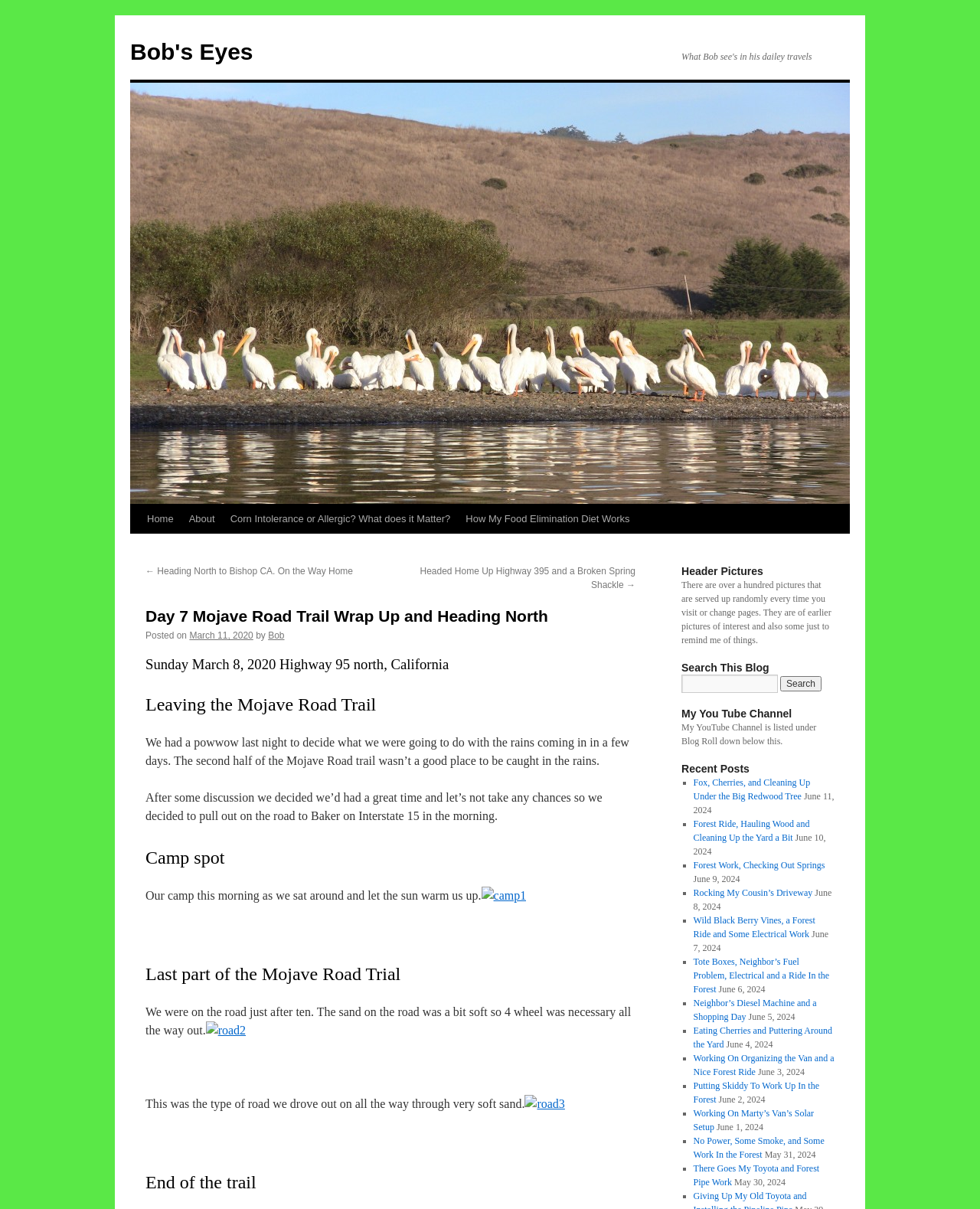Extract the bounding box coordinates for the UI element described by the text: "Forest Work, Checking Out Springs". The coordinates should be in the form of [left, top, right, bottom] with values between 0 and 1.

[0.707, 0.711, 0.842, 0.72]